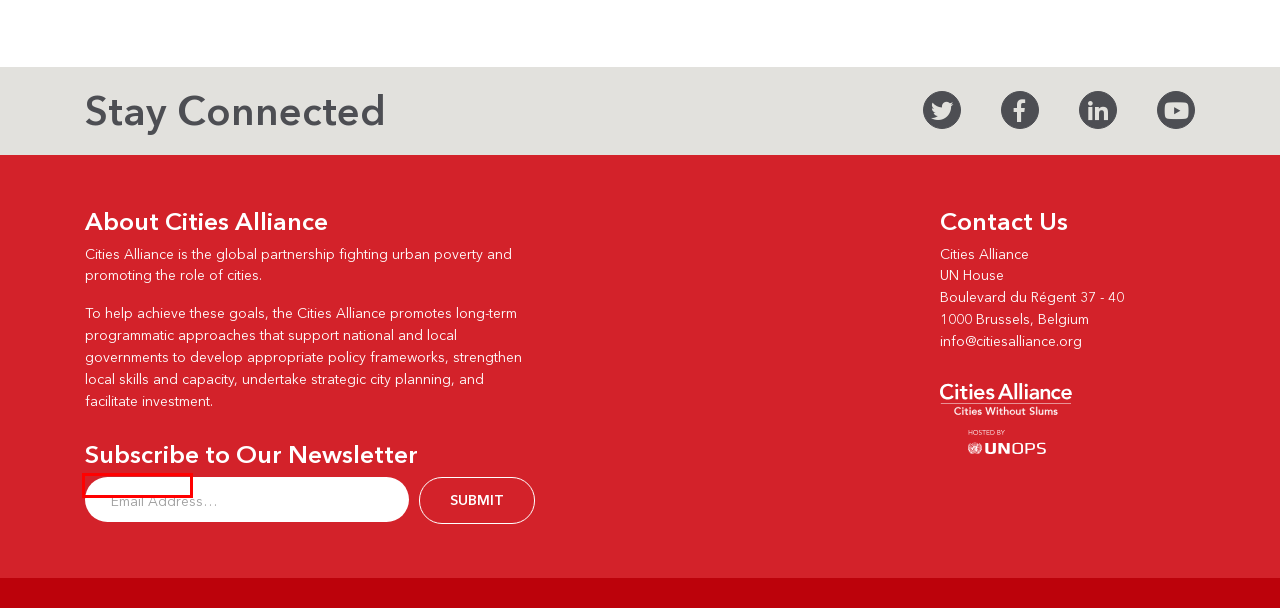You see a screenshot of a webpage with a red bounding box surrounding an element. Pick the webpage description that most accurately represents the new webpage after interacting with the element in the red bounding box. The options are:
A. About Us | Humanity & Inclusion US
B. HOME - Fundación Avina
C. Africa e Mediterraneo -
D. Vardot | Enterprise Drupal Solutions - Web Design & Development
E. International Organization for Migration | IOM, UN Migration
F. UNOPS
G. Bangladesh | Oxfam
H. Migration and Shaping the Inclusive City: the Case of Durban, South Africa | Cities Alliance

D